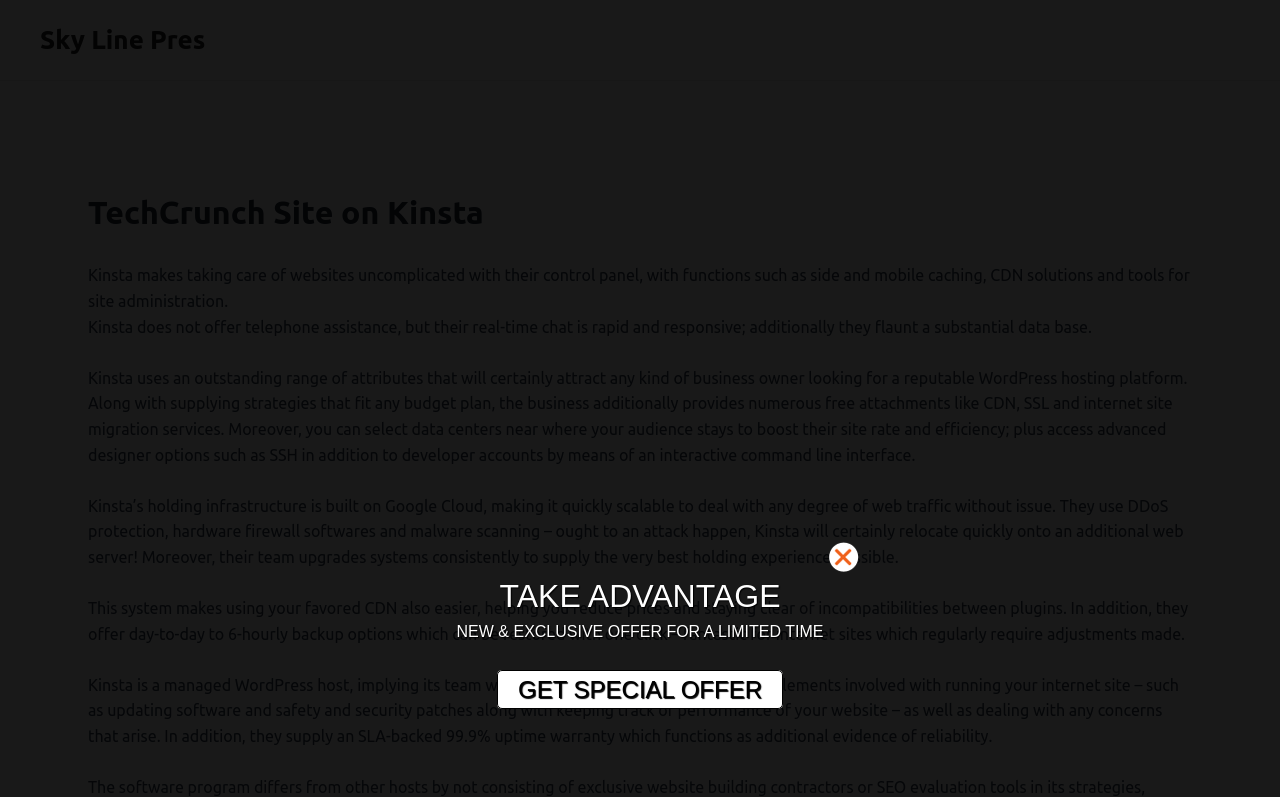Identify the bounding box coordinates for the UI element described as follows: GET SPECIAL OFFER. Use the format (top-left x, top-left y, bottom-right x, bottom-right y) and ensure all values are floating point numbers between 0 and 1.

[0.388, 0.84, 0.612, 0.889]